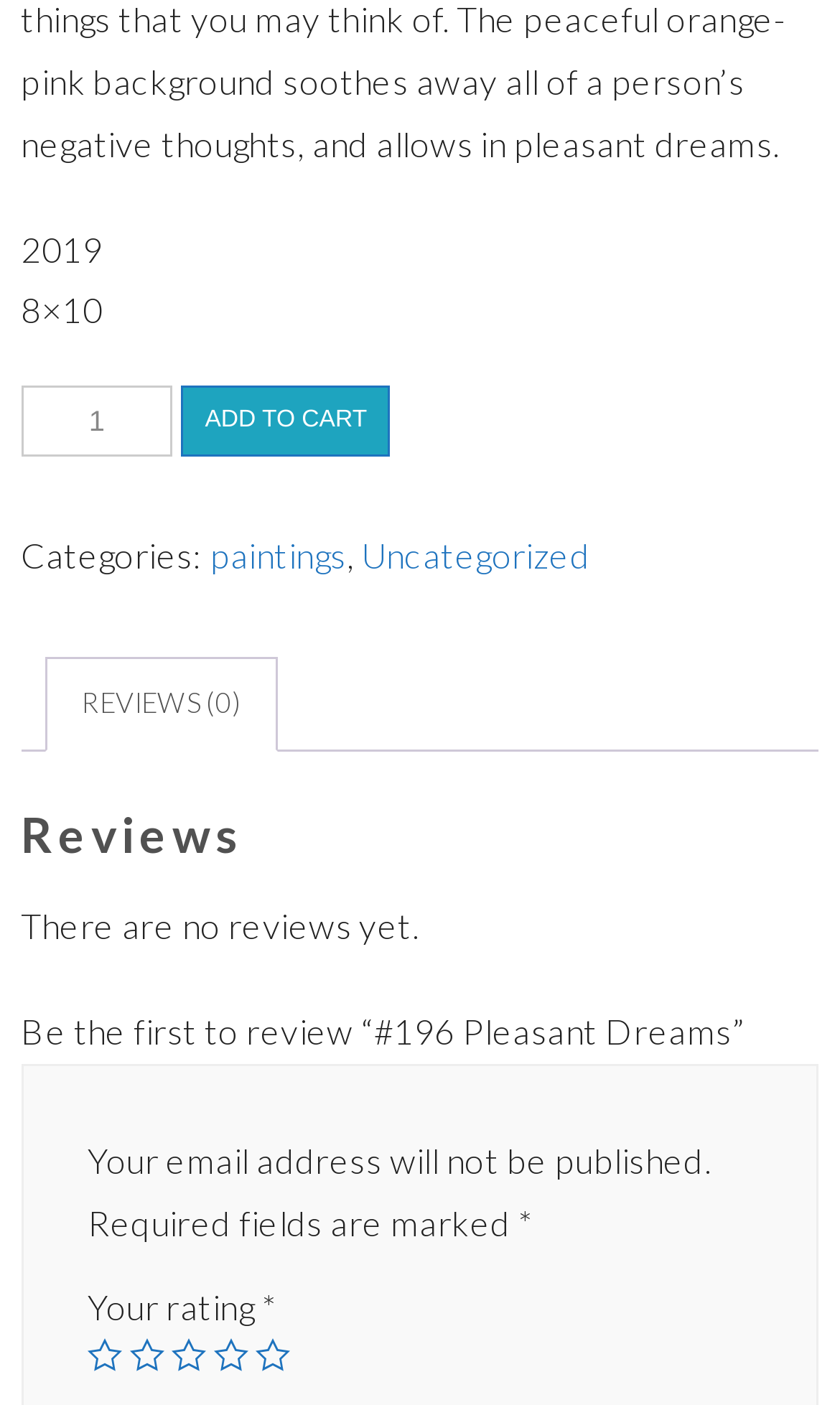Please specify the bounding box coordinates of the area that should be clicked to accomplish the following instruction: "Visit marcopolosports.com". The coordinates should consist of four float numbers between 0 and 1, i.e., [left, top, right, bottom].

None